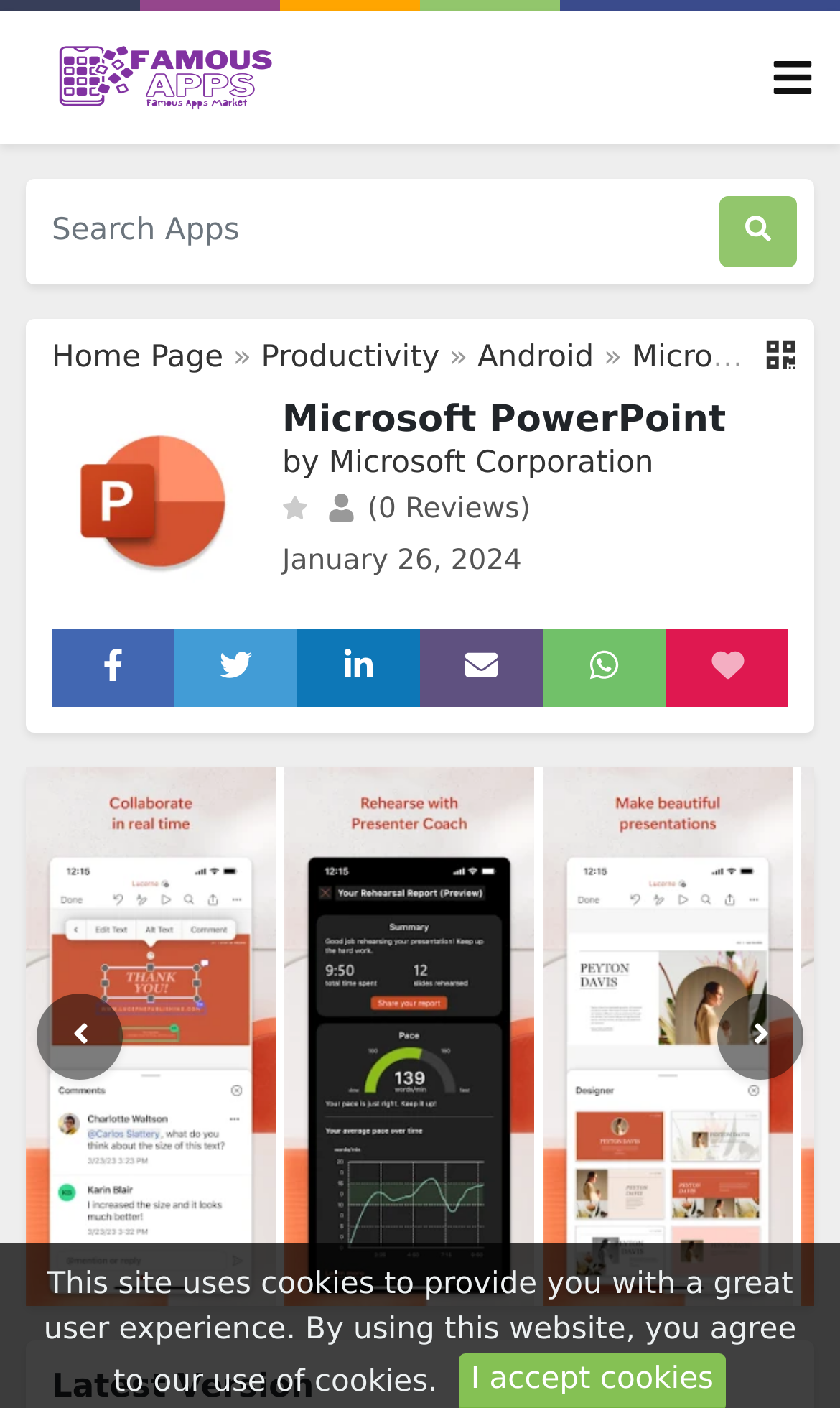What is the date mentioned on the webpage?
Please answer the question with a detailed and comprehensive explanation.

The text 'January 26, 2024' is present on the webpage, which likely represents a specific date related to the app, such as its release date or update date.